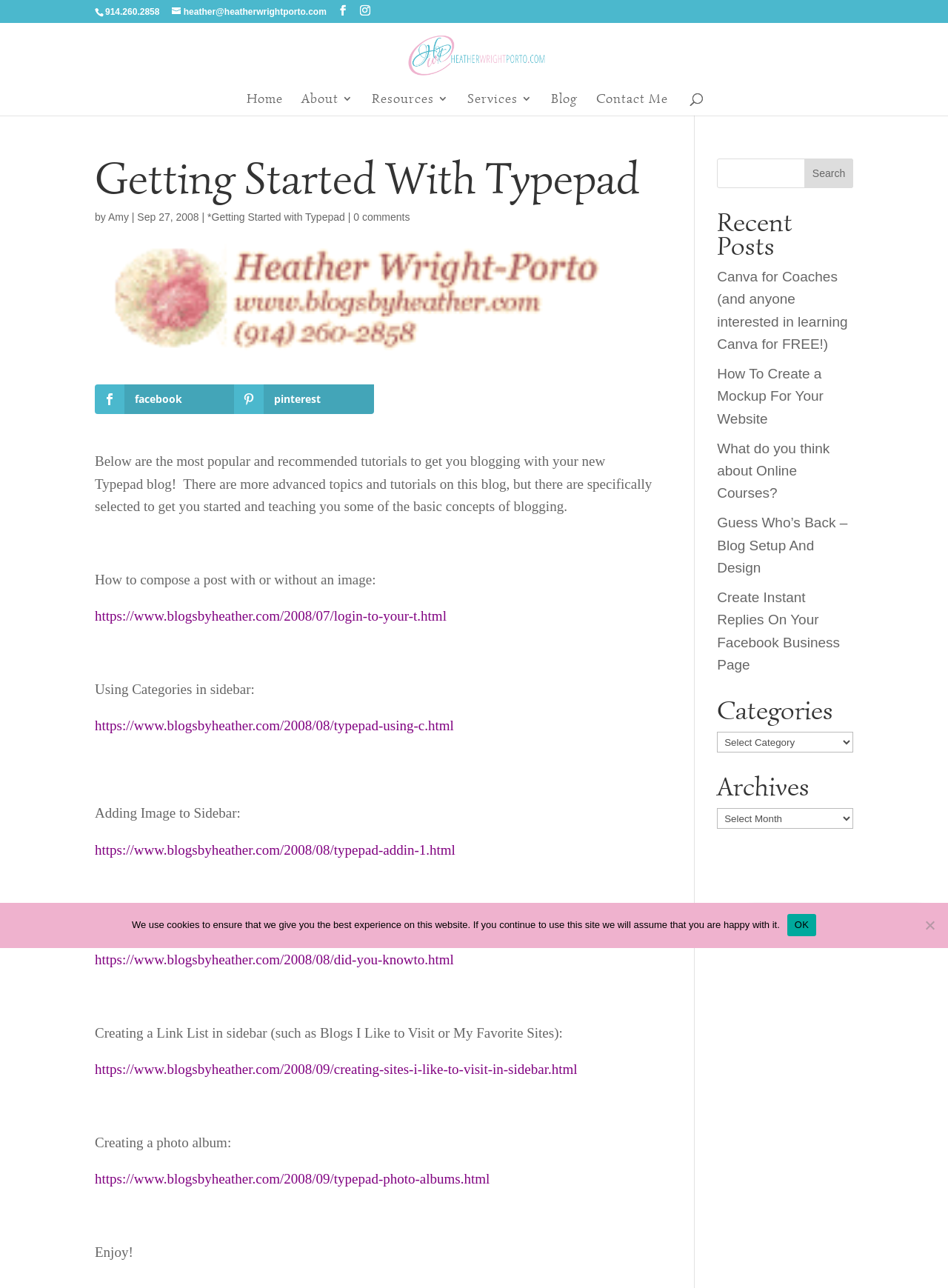Given the element description, predict the bounding box coordinates in the format (top-left x, top-left y, bottom-right x, bottom-right y). Make sure all values are between 0 and 1. Here is the element description: *Getting Started with Typepad

[0.219, 0.164, 0.364, 0.173]